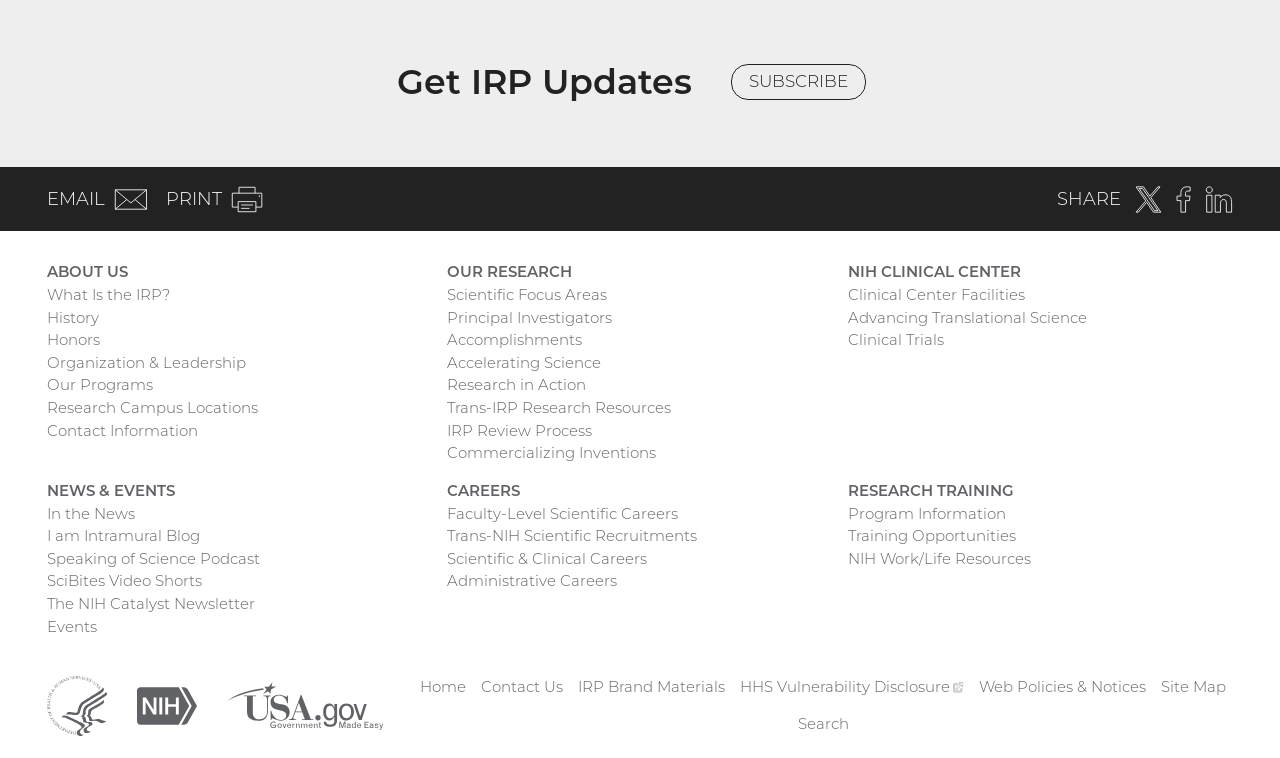Please determine the bounding box coordinates of the element's region to click in order to carry out the following instruction: "Click the 'Contact' link". The coordinates should be four float numbers between 0 and 1, i.e., [left, top, right, bottom].

None